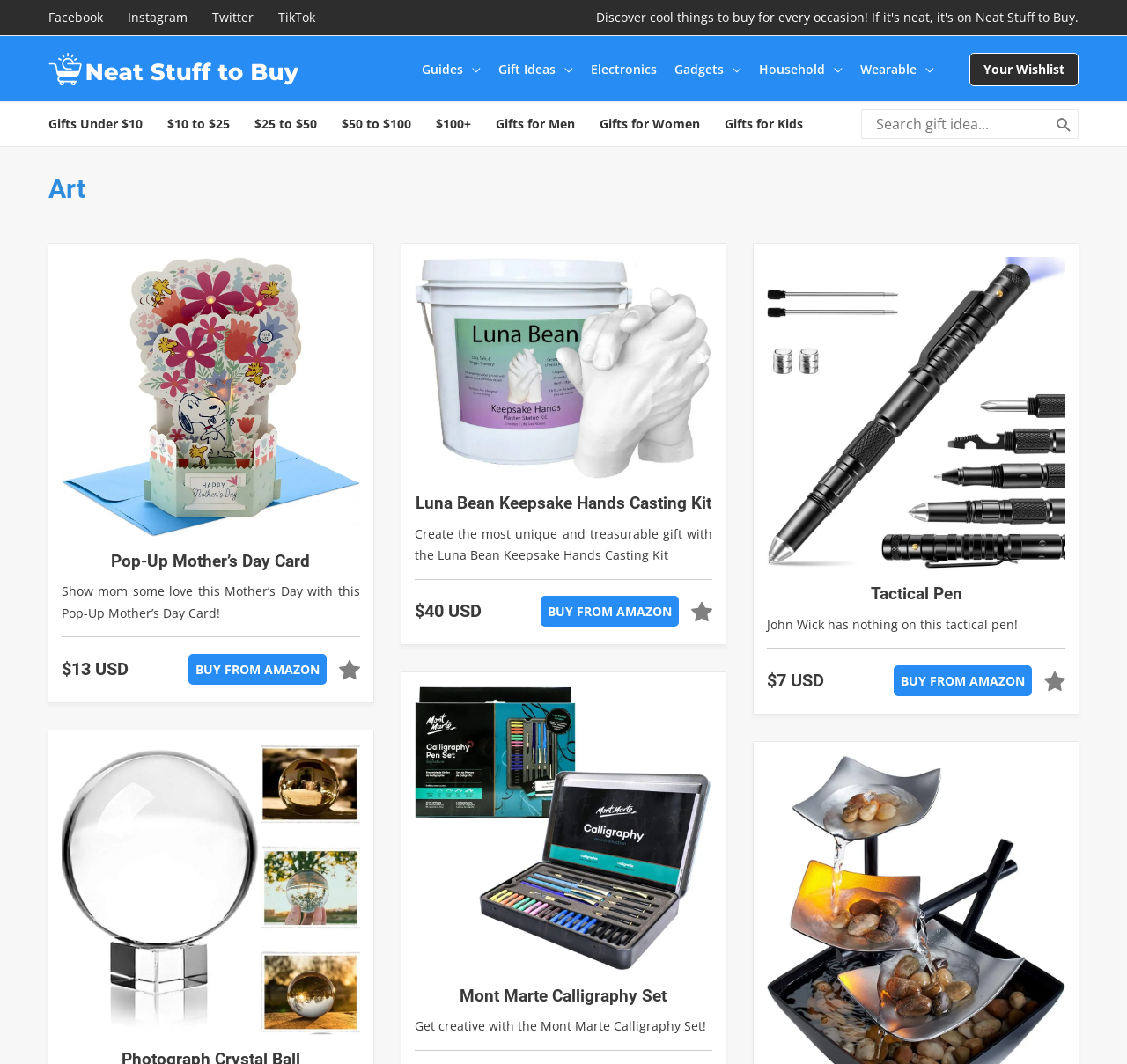Identify the bounding box coordinates of the element to click to follow this instruction: 'Search for something'. Ensure the coordinates are four float values between 0 and 1, provided as [left, top, right, bottom].

[0.764, 0.103, 0.957, 0.131]